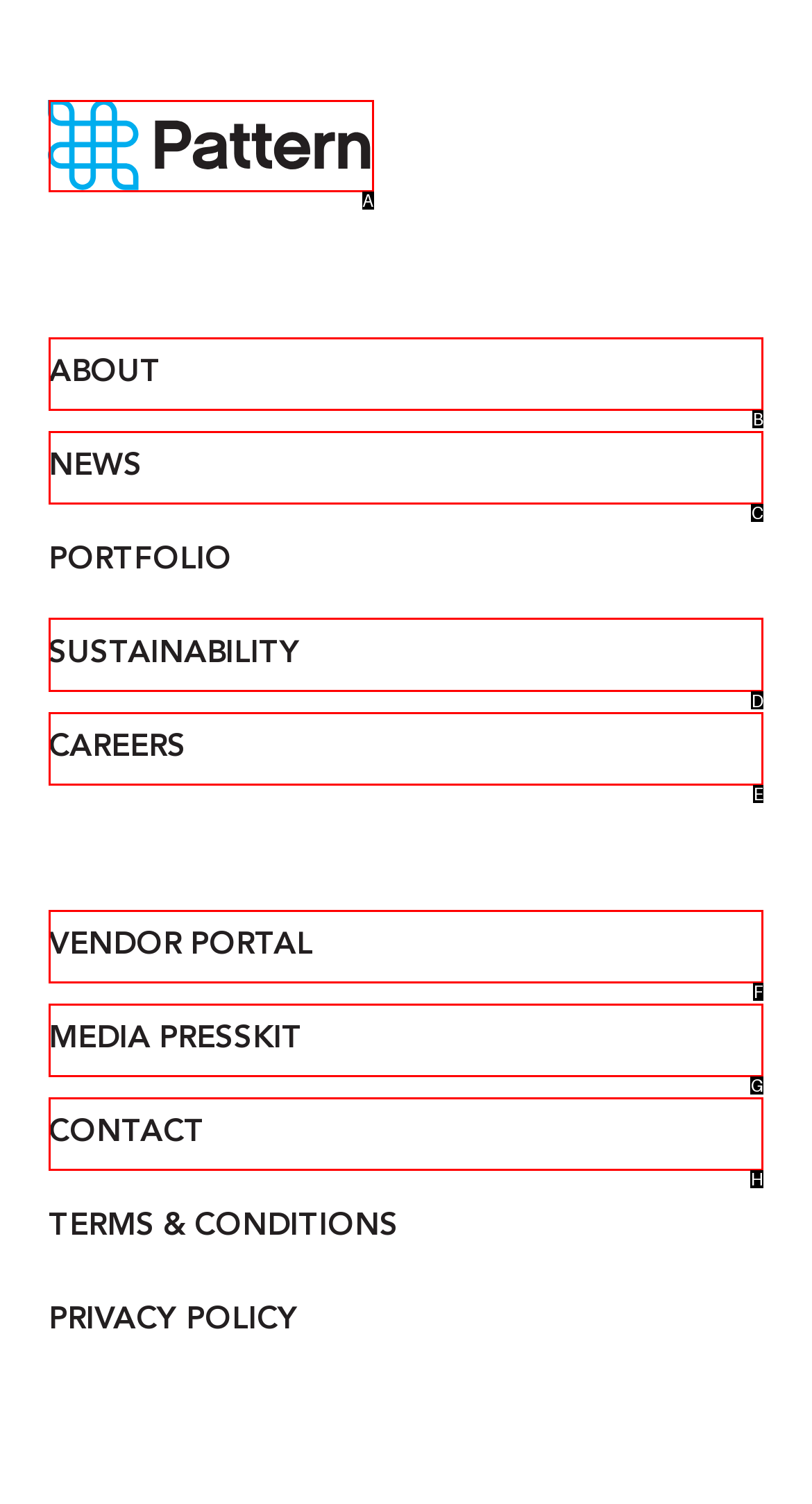Given the task: learn about SUSTAINABILITY, point out the letter of the appropriate UI element from the marked options in the screenshot.

D